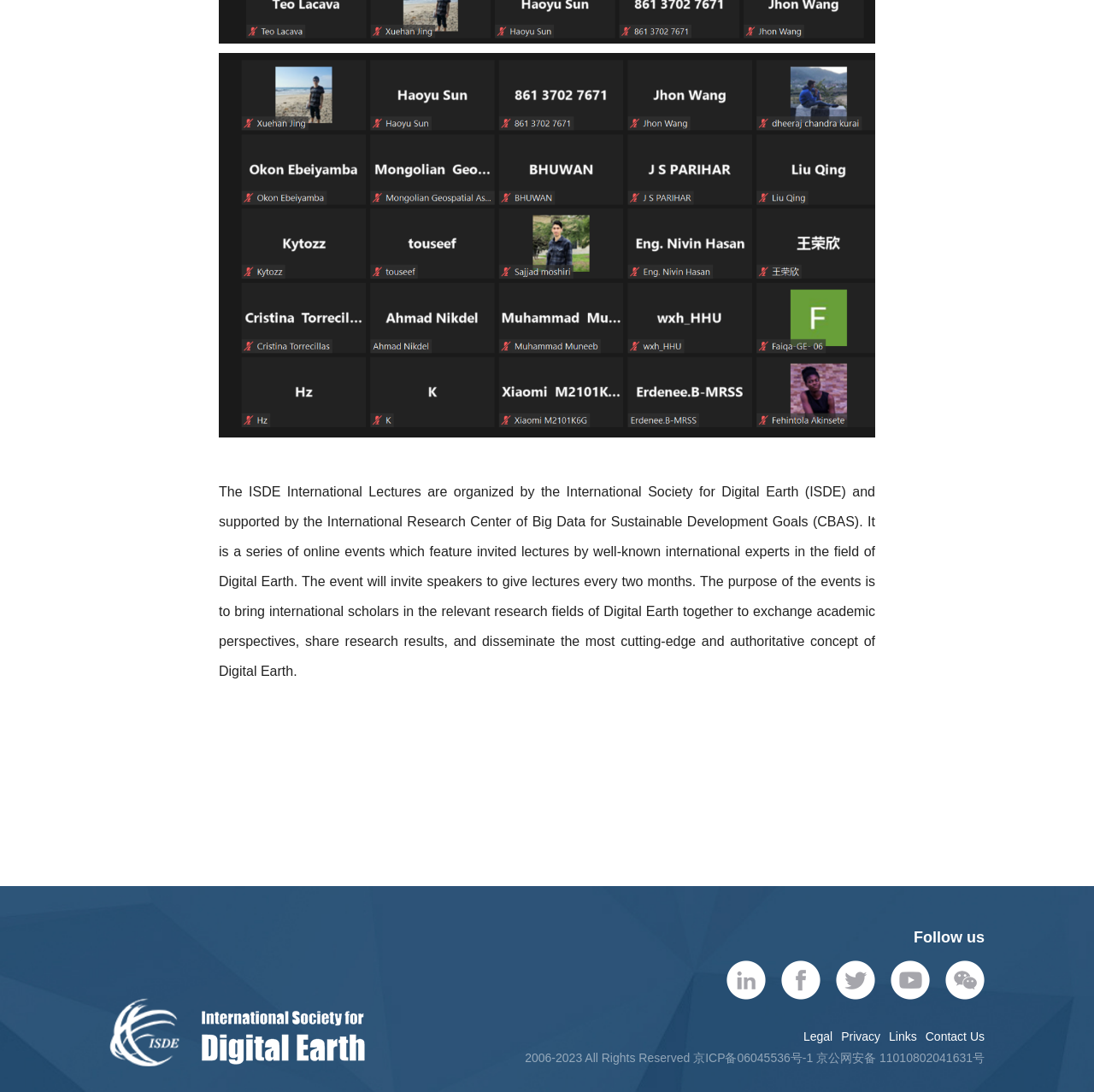How many social media links are there?
Please answer the question with a detailed and comprehensive explanation.

There are five link elements with images, each representing a social media platform, located below the 'Follow us' heading. These links are arranged horizontally, and their bounding box coordinates indicate that they are positioned next to each other.